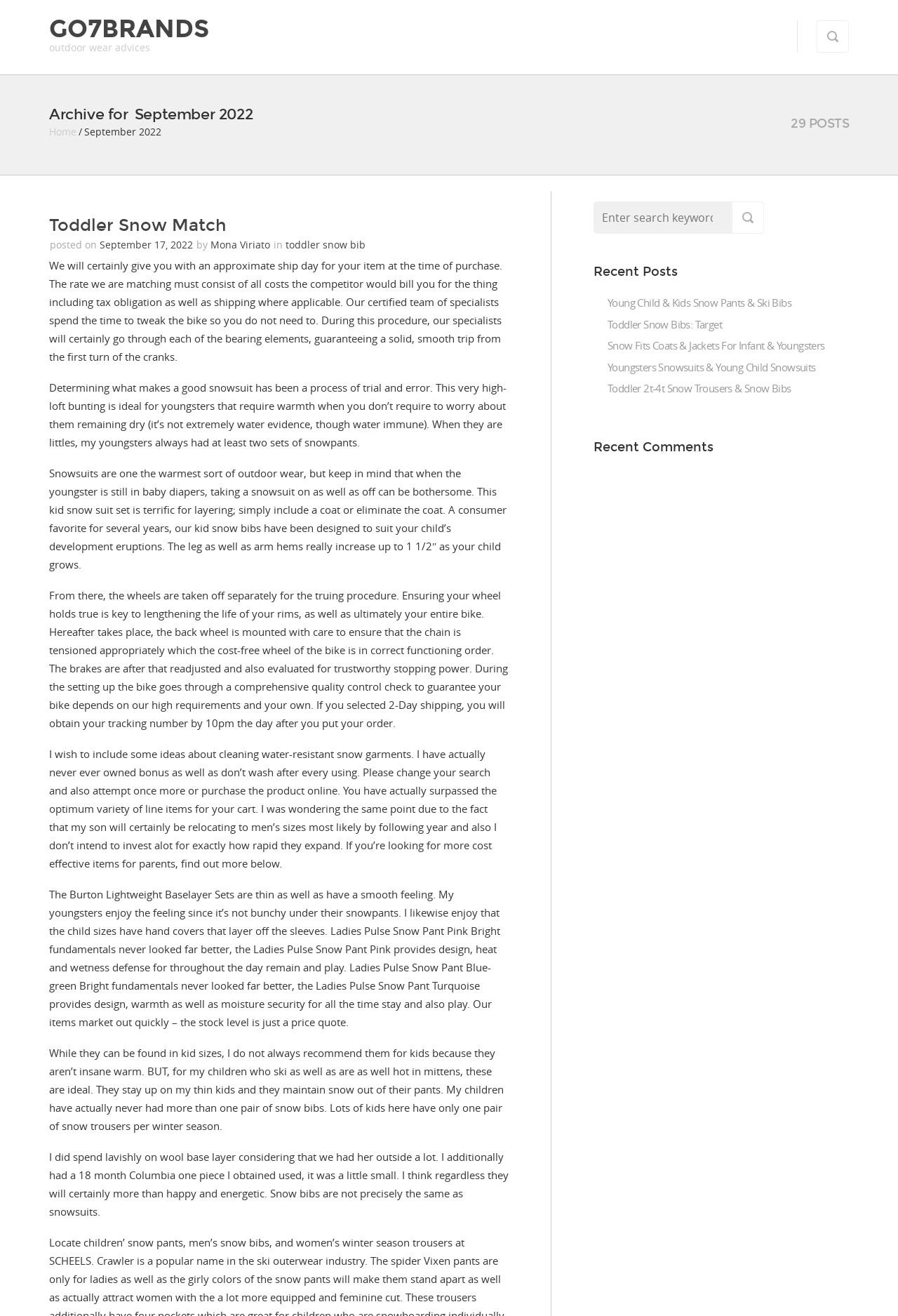What is the purpose of the search box?
Please give a well-detailed answer to the question.

I found the answer by looking at the search box which has a placeholder text 'Enter search keyword'. This indicates that the purpose of the search box is to allow users to search for specific keywords on the website.